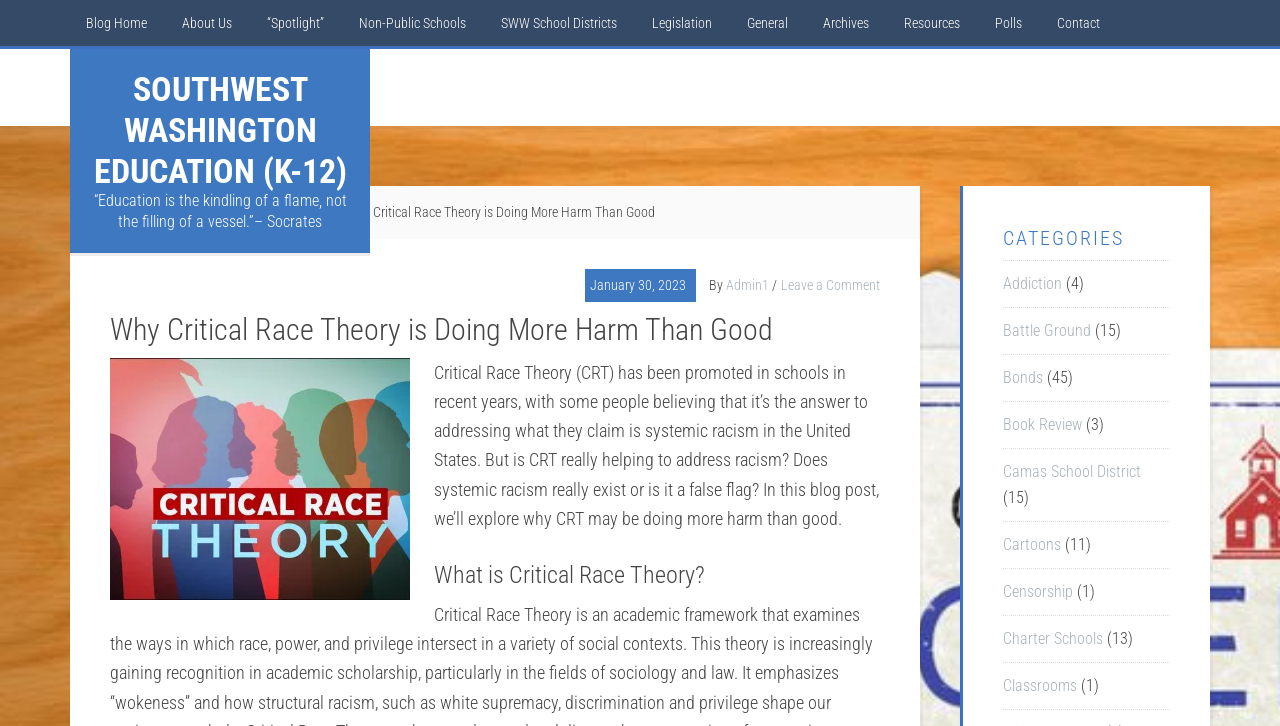Please examine the image and answer the question with a detailed explanation:
How many comments are there on the latest article?

I looked at the article section and found the link 'Leave a Comment', which indicates that there are no comments on the latest article yet.